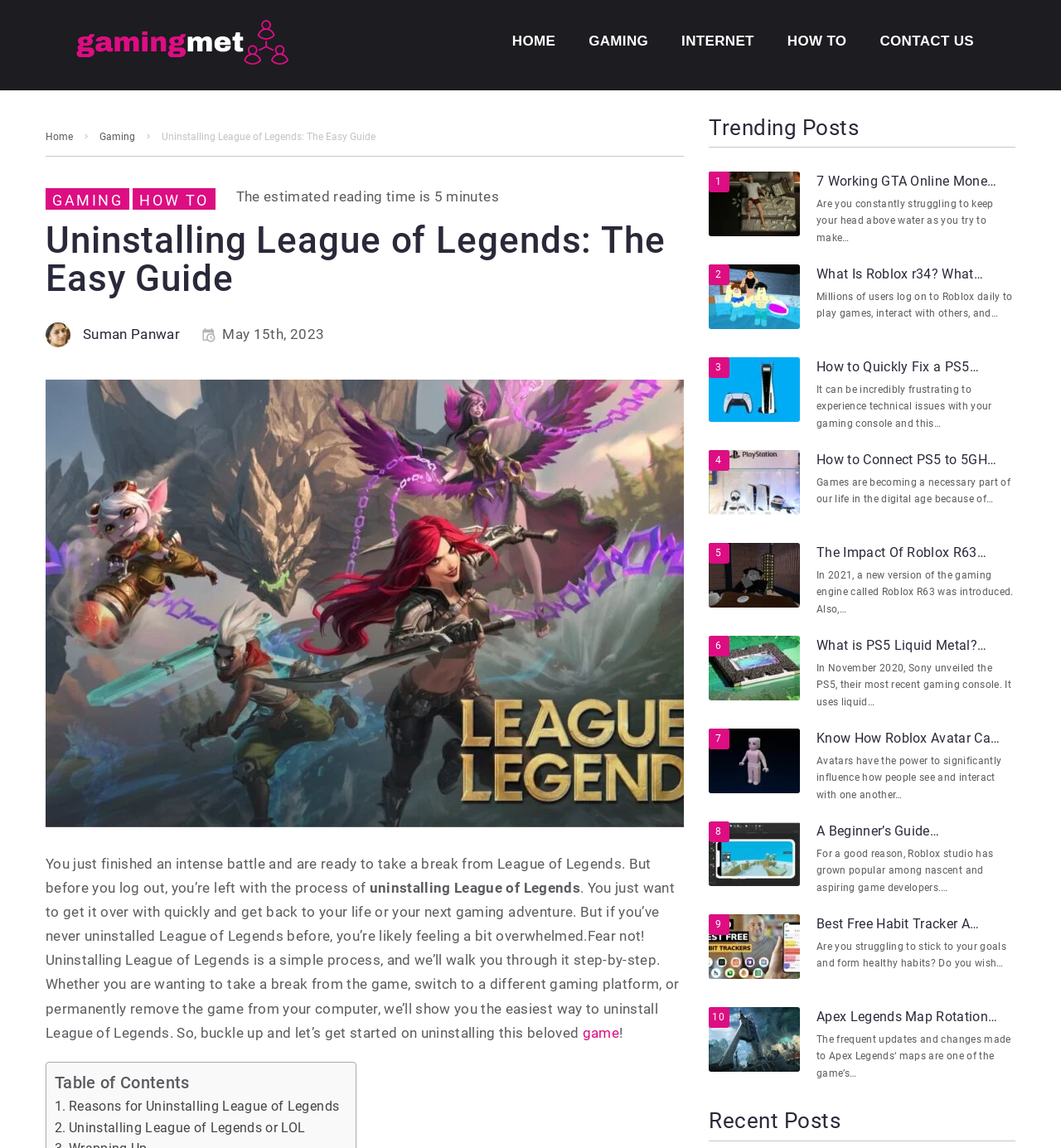Find the bounding box coordinates of the clickable area that will achieve the following instruction: "View the 'Trending Posts'".

[0.668, 0.1, 0.957, 0.129]